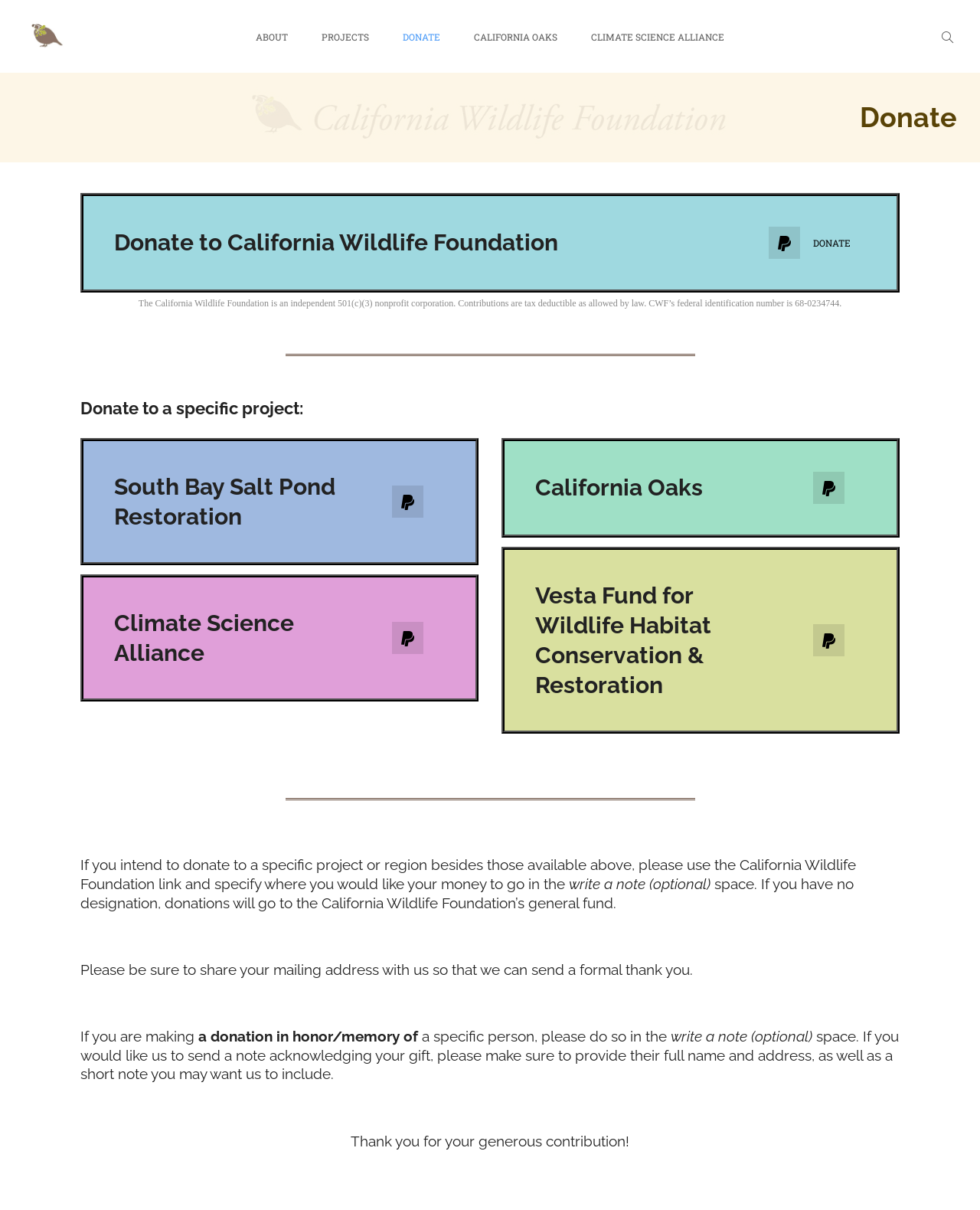Use a single word or phrase to answer the question:
What can be specified in the 'write a note' space?

Designation or honor/memory